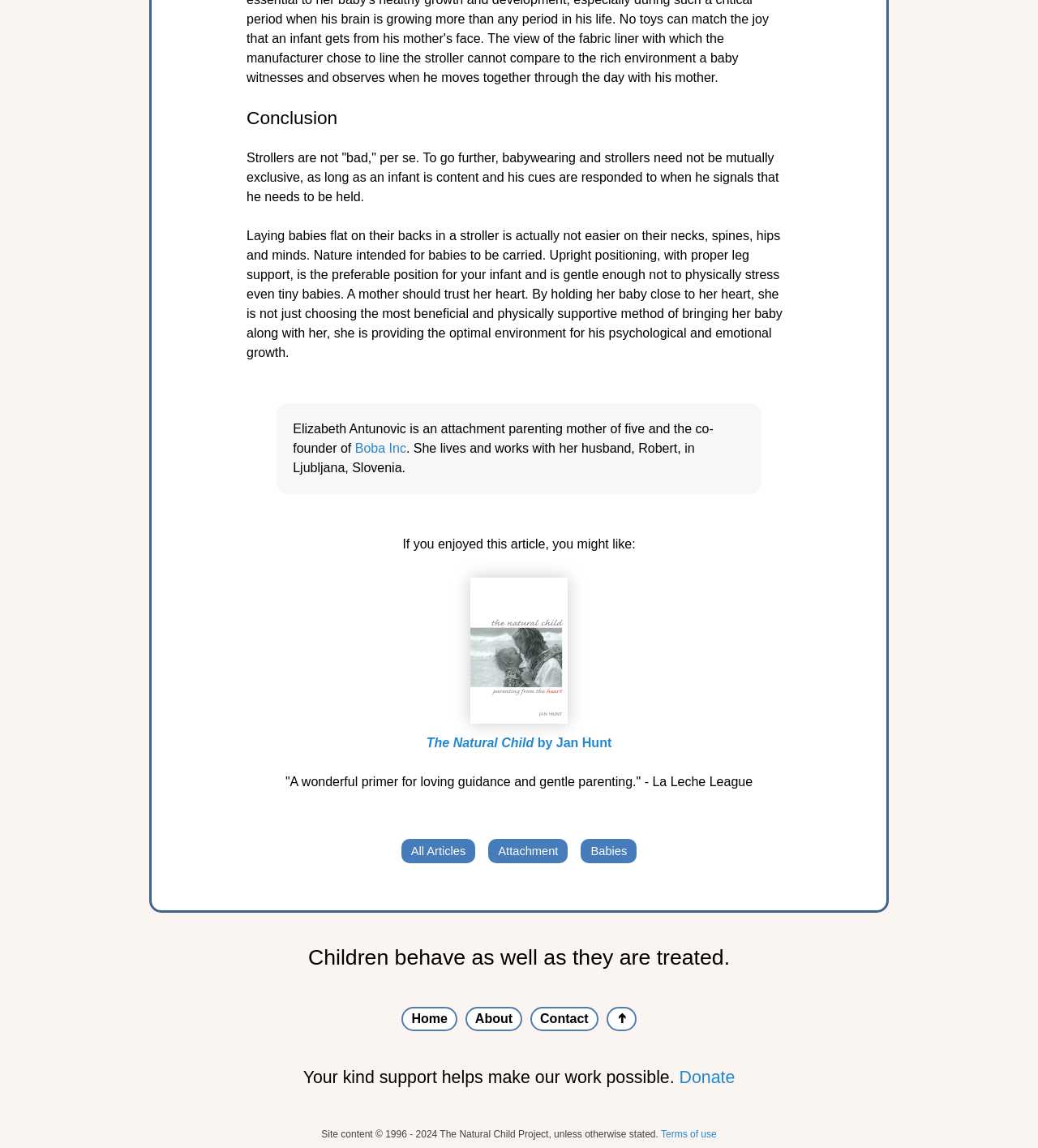Please indicate the bounding box coordinates for the clickable area to complete the following task: "go to the home page". The coordinates should be specified as four float numbers between 0 and 1, i.e., [left, top, right, bottom].

[0.387, 0.877, 0.441, 0.898]